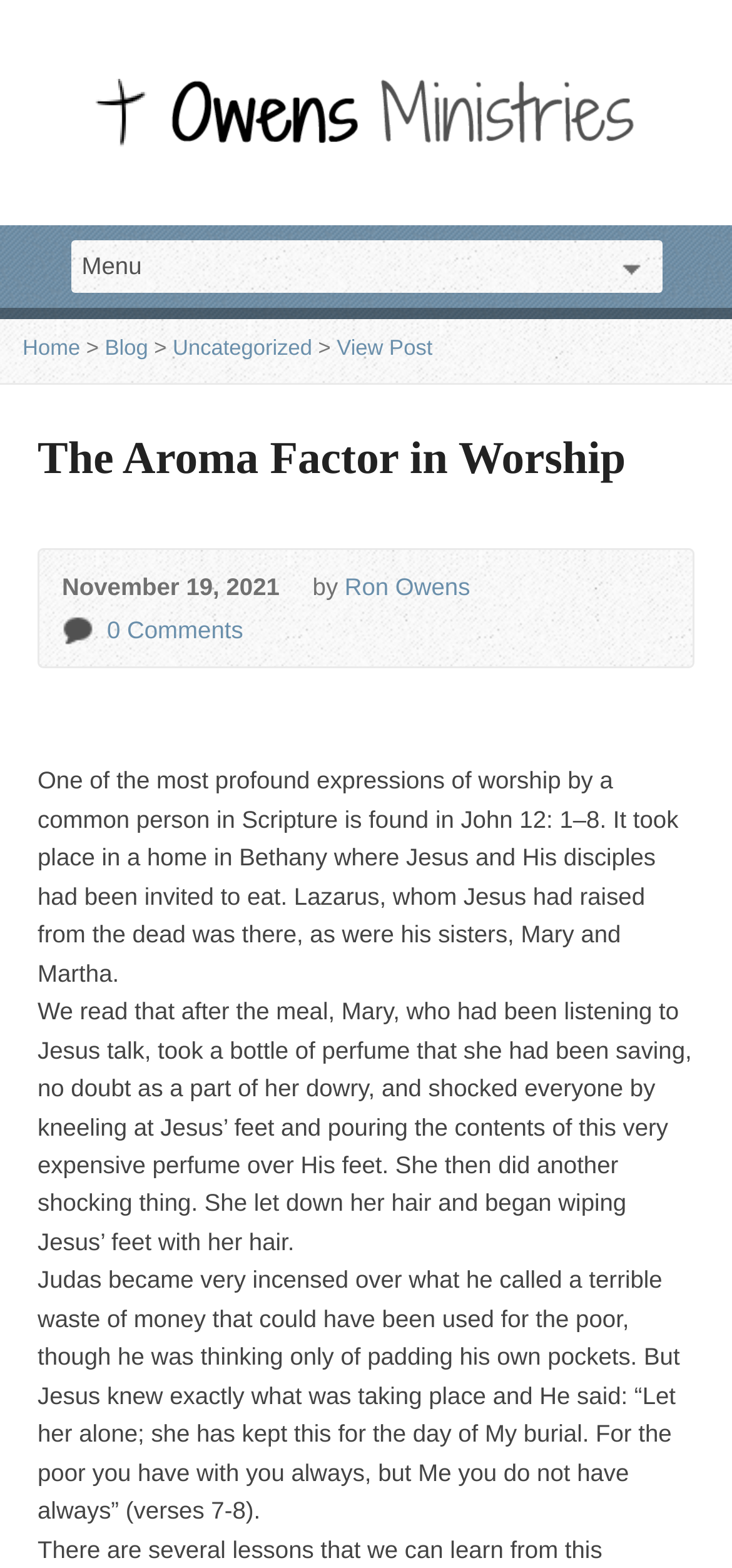What is the name of the person raised from the dead in the Bible story?
Please describe in detail the information shown in the image to answer the question.

I found the answer by reading the text in the blog post, which mentions that Lazarus, whom Jesus had raised from the dead, was present at the meal in Bethany.